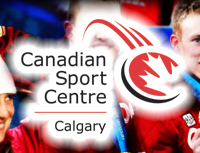Offer a detailed narrative of the scene depicted in the image.

The image features the logo of the "Canadian Sport Centre Calgary," prominently displayed at its center. Surrounding the logo are blurred images of athletes, likely showcasing their training or competition moments, which emphasizes the Centre's commitment to supporting high-performance sports. The logo includes dynamic lines that suggest movement, symbolizing both excellence in athletic performance and the energetic spirit of the athletes associated with the Centre. This visual representation underscores the importance of the Canadian Sport Centre in fostering athletic talent and promoting sports in Canada, particularly in Calgary.